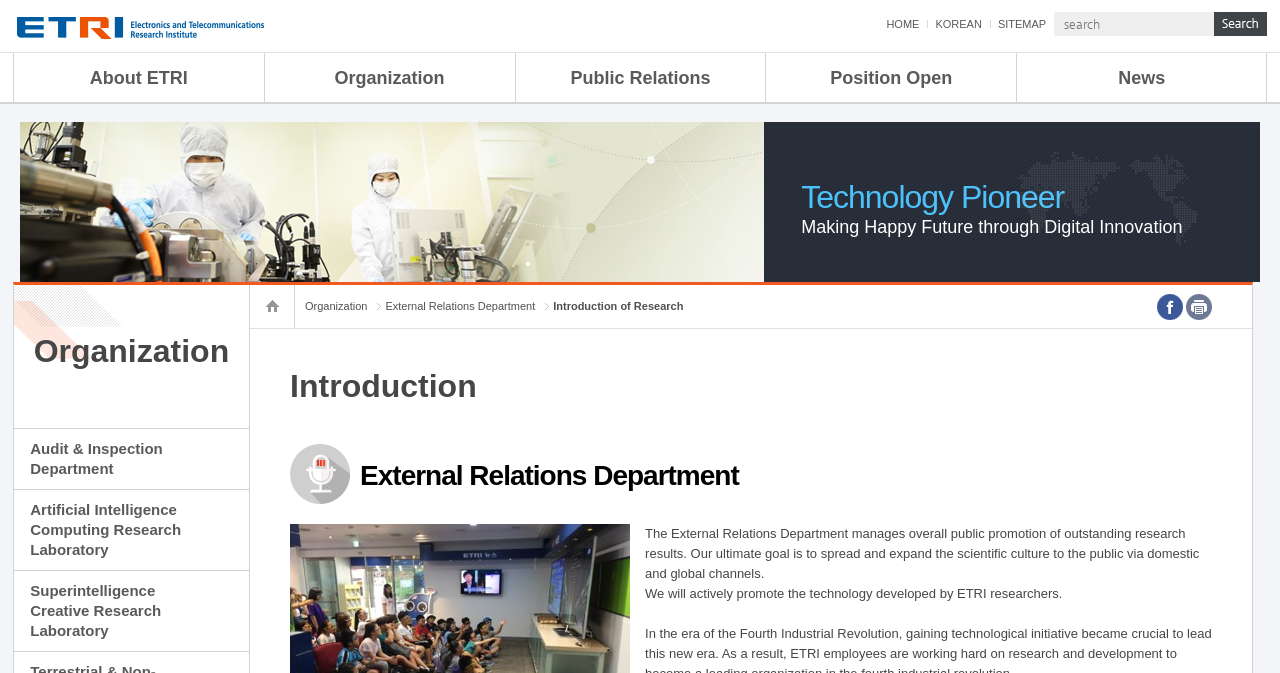Answer this question in one word or a short phrase: How many research laboratories are listed?

5